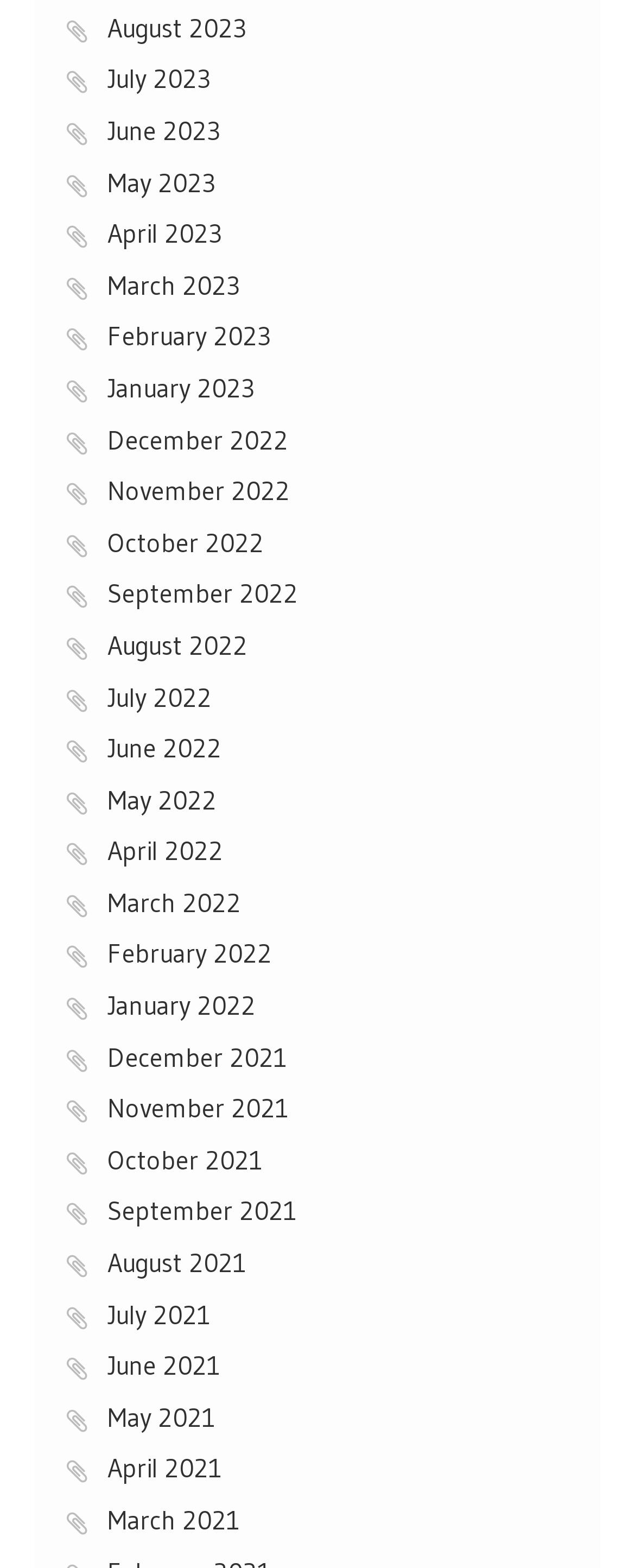Review the image closely and give a comprehensive answer to the question: What is the pattern of the month listings?

I observed the links on the webpage and noticed that they are listed in a chronological order, with each link representing a month, suggesting that the webpage is displaying monthly archives.